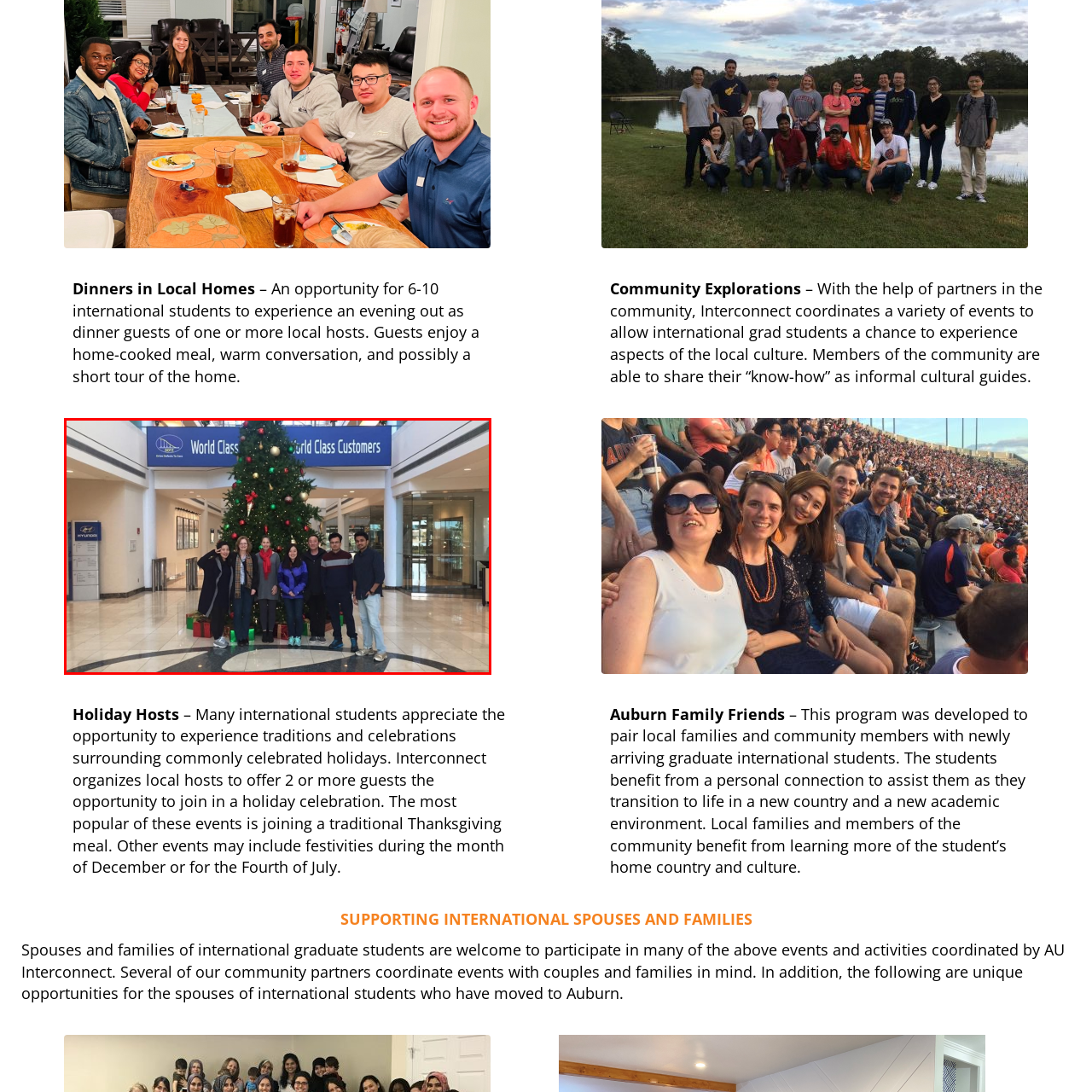What is the purpose of events like 'Dinners in Local Homes'?
Examine the image highlighted by the red bounding box and answer briefly with one word or a short phrase.

Cultural experiences and connections